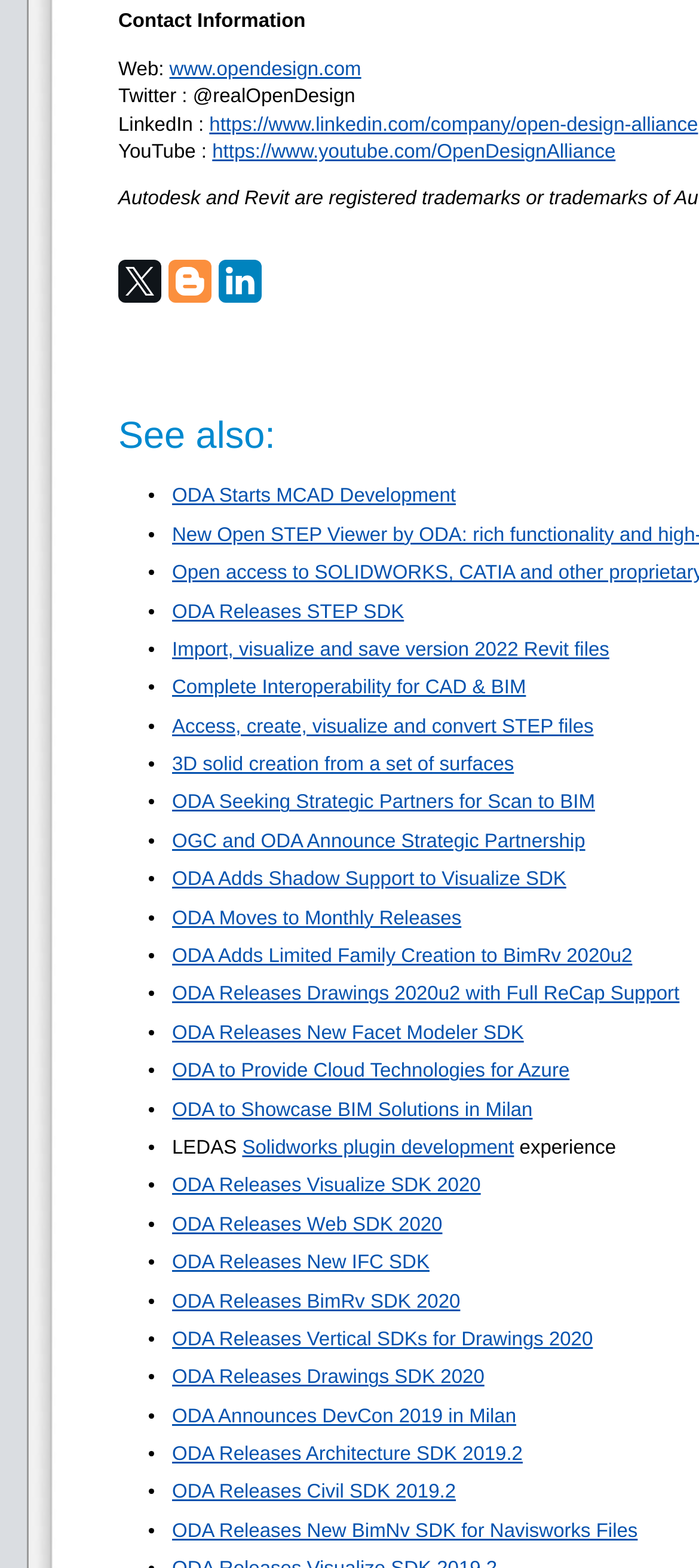Based on the provided description, "parent_node: LISTEN aria-label="Toggle navigation"", find the bounding box of the corresponding UI element in the screenshot.

None